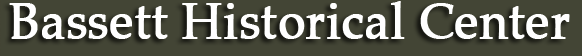Provide a thorough description of the image presented.

The image prominently features the title "Bassett Historical Center," presented in a bold, elegant font. This visual element serves as a key identifier for the organization, hinting at its focus on preserving and promoting the history and culture of the Bassett community. The center aims to engage visitors through various programs and activities, emphasizing its role as a hub for historical appreciation and learning. The simple yet impactful presentation of the text reflects the center's commitment to making history accessible and appealing to all.